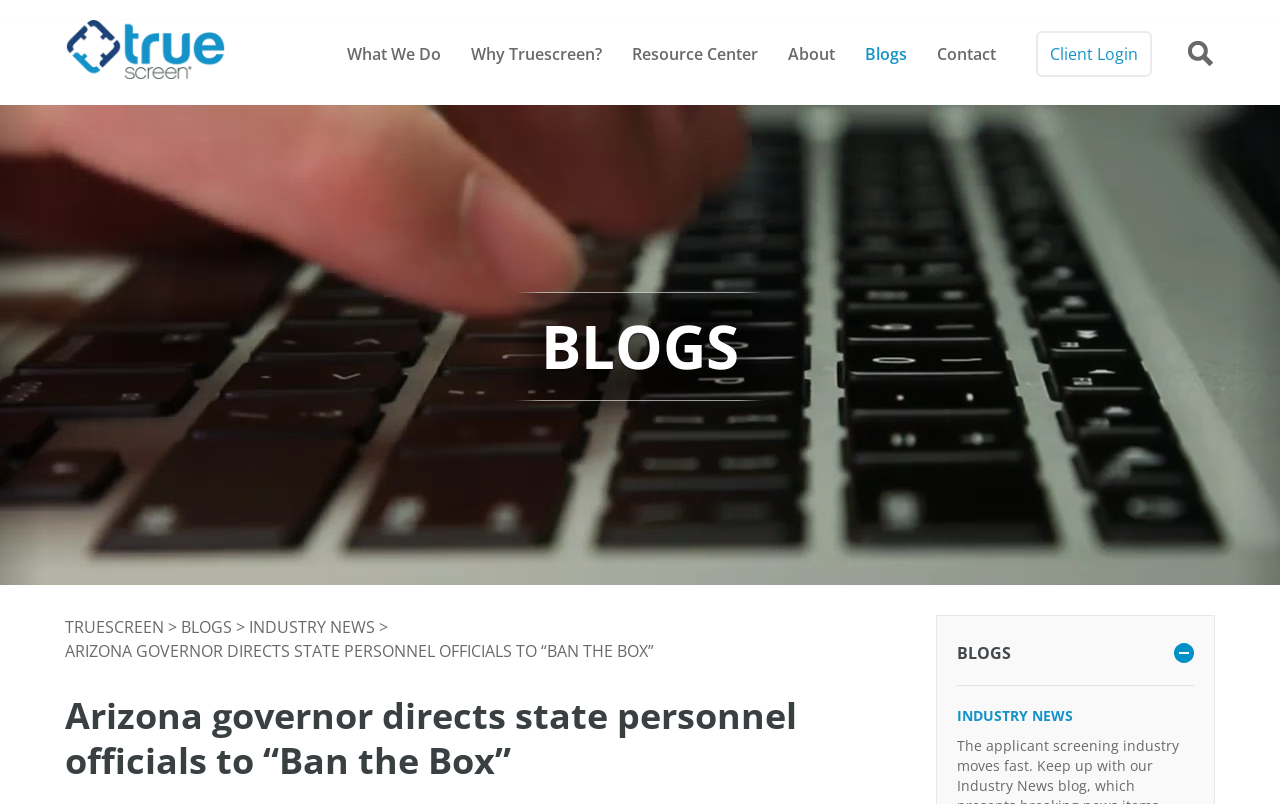Create a detailed description of the webpage's content and layout.

This webpage appears to be a blog or news article page, with a focus on the topic of Arizona governor directing state personnel officials to "Ban the Box". 

At the top of the page, there is a header section with several links, including "What We Do", "Why Truescreen?", "Resource Center", "About", "Blogs", "Contact", and "Client Login". Below this, there is a search bar with a text box and two buttons, "Search" and "Clear". 

On the left side of the page, there is a section with a heading "BLOGS" and several links, including "TRUESCREEN", "BLOGS", "INDUSTRY NEWS", and the title of the current article, "ARIZONA GOVERNOR DIRECTS STATE PERSONNEL OFFICIALS TO “BAN THE BOX”". 

The main content of the page is the article itself, with a heading that matches the title of the article. The article is divided into sections, with subheadings "BLOGS" and ". INDUSTRY NEWS". There are also links to other articles or categories, such as "BLOGS" and "INDUSTRY NEWS", scattered throughout the page.